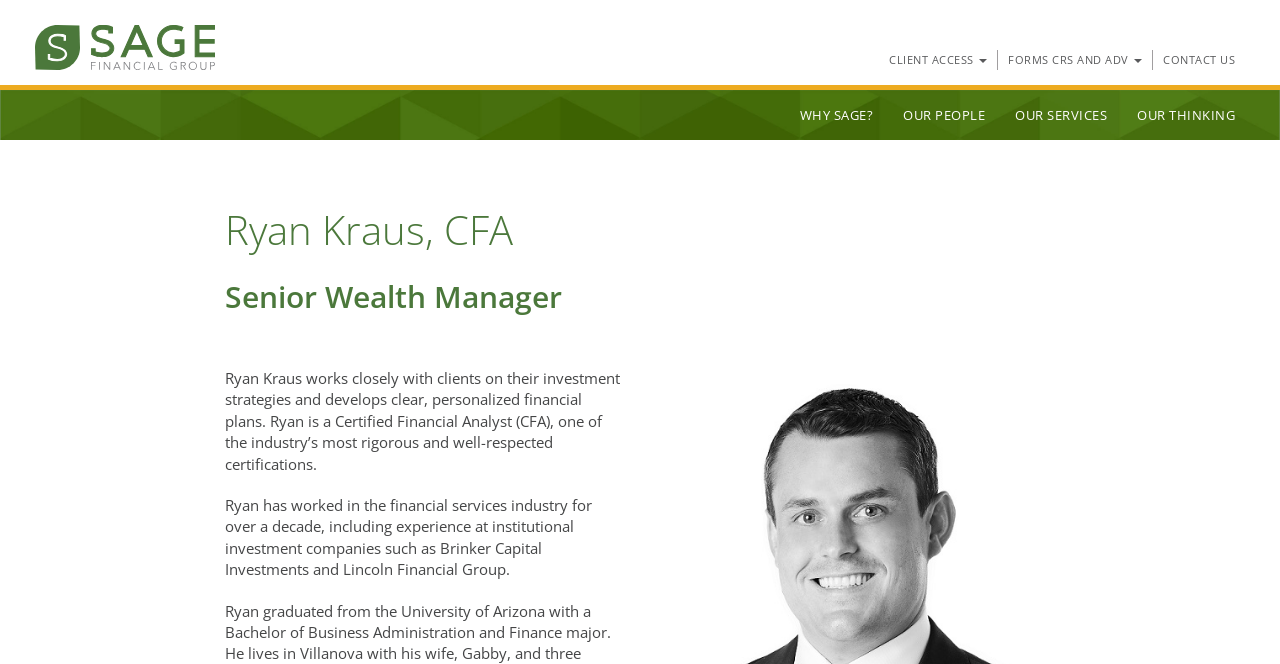Carefully examine the image and provide an in-depth answer to the question: What can clients access through this webpage?

The webpage has a link labeled 'CLIENT ACCESS' with a popup menu, suggesting that clients can access certain resources or information through this webpage.